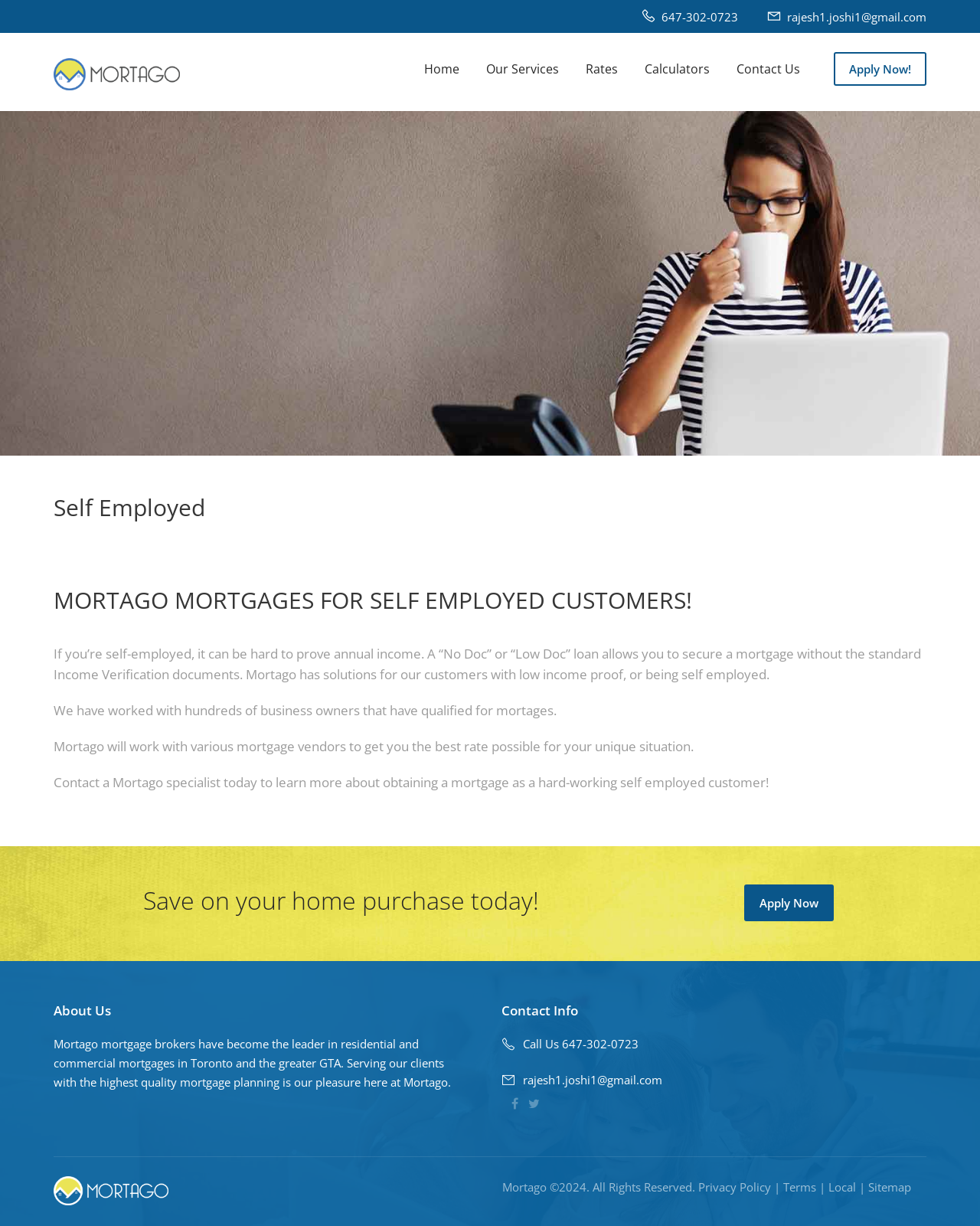What is the purpose of a 'No Doc' or 'Low Doc' loan?
Refer to the image and give a detailed response to the question.

According to the webpage content, a 'No Doc' or 'Low Doc' loan allows self-employed individuals to secure a mortgage without providing standard Income Verification documents, which can be challenging for them to obtain.